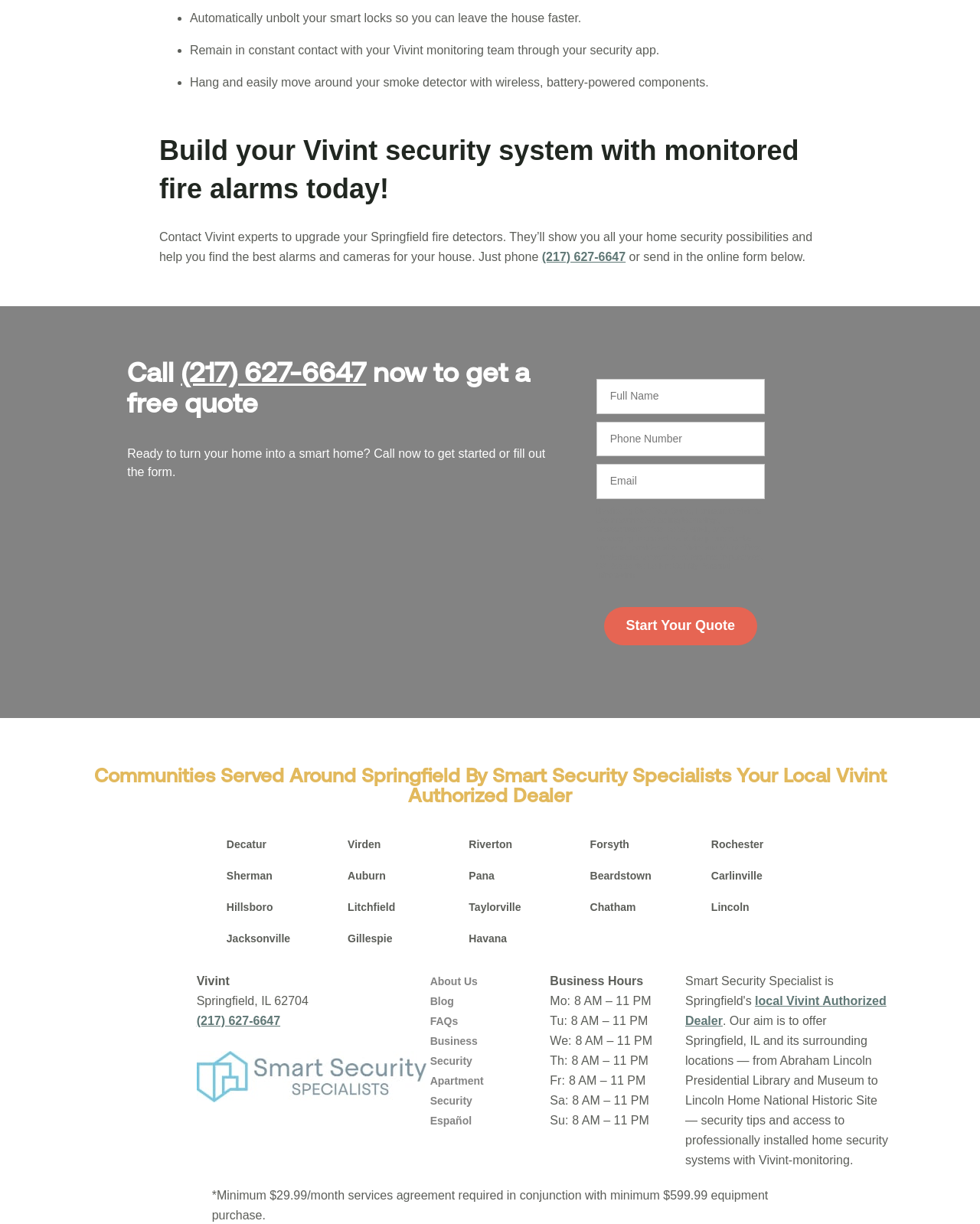Please find the bounding box coordinates of the clickable region needed to complete the following instruction: "Fill out the form". The bounding box coordinates must consist of four float numbers between 0 and 1, i.e., [left, top, right, bottom].

[0.616, 0.496, 0.772, 0.527]